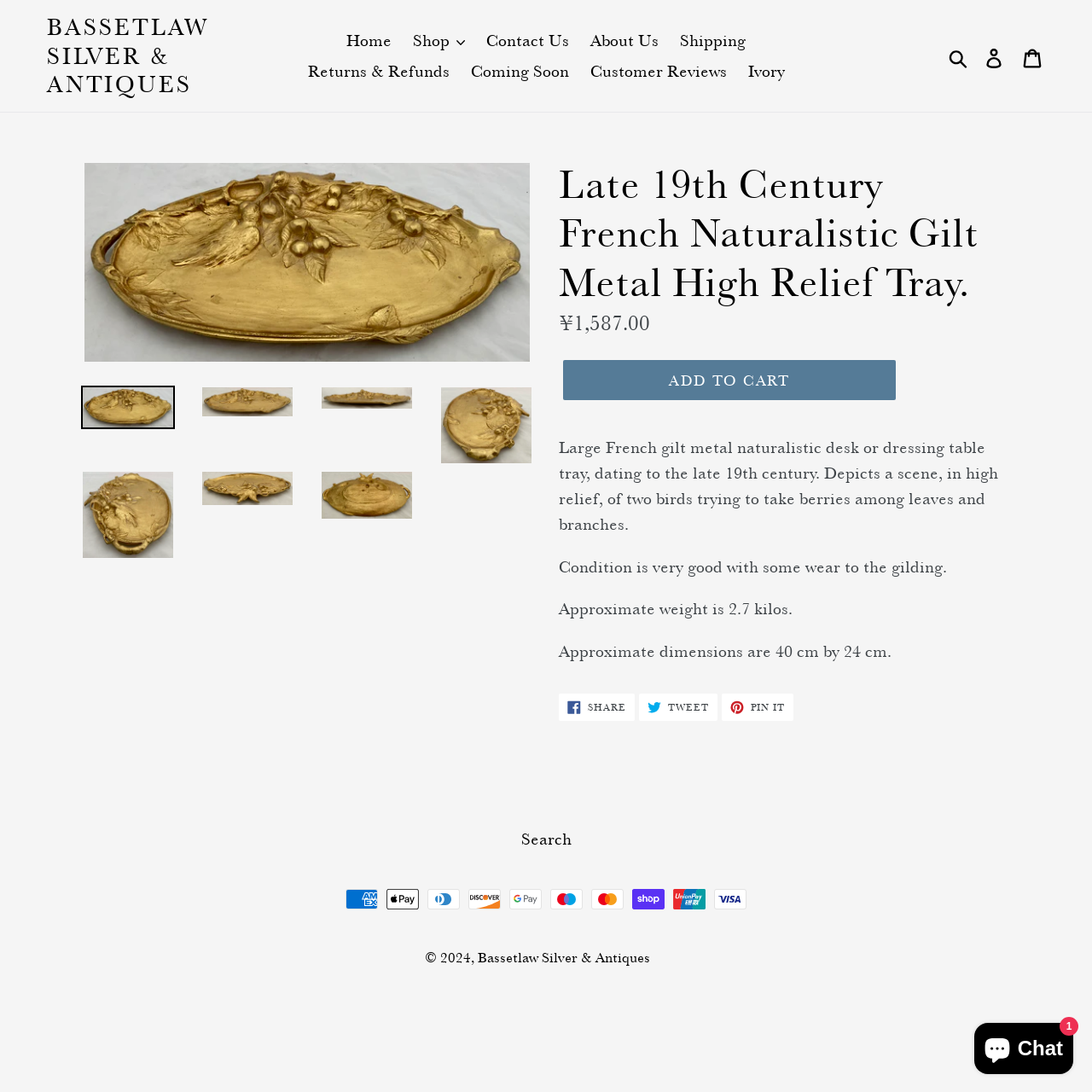Please find the bounding box coordinates of the section that needs to be clicked to achieve this instruction: "Add the item to cart".

[0.516, 0.33, 0.82, 0.367]